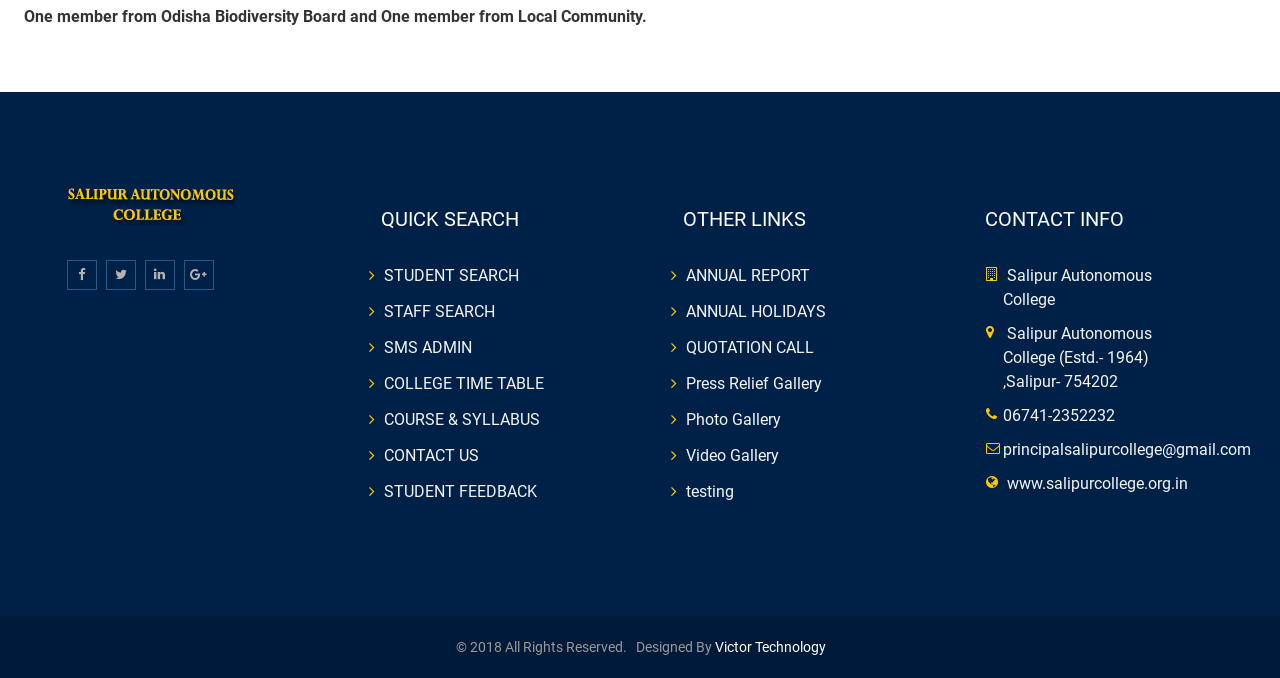Review the image closely and give a comprehensive answer to the question: Who designed the website?

The website designer's name can be found at the bottom of the webpage, where it is written as a link 'Victor Technology'.